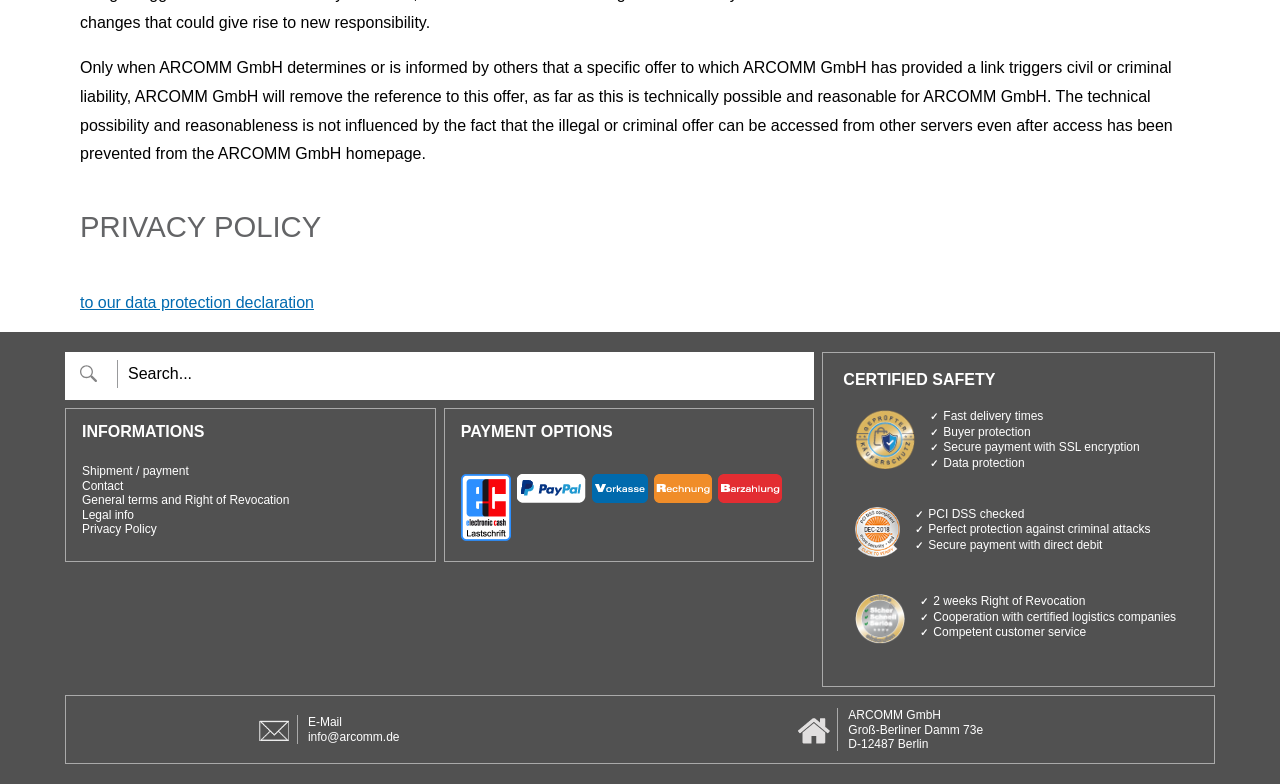Locate the bounding box coordinates of the area you need to click to fulfill this instruction: 'Click the 'Contact' link'. The coordinates must be in the form of four float numbers ranging from 0 to 1: [left, top, right, bottom].

[0.064, 0.611, 0.226, 0.629]